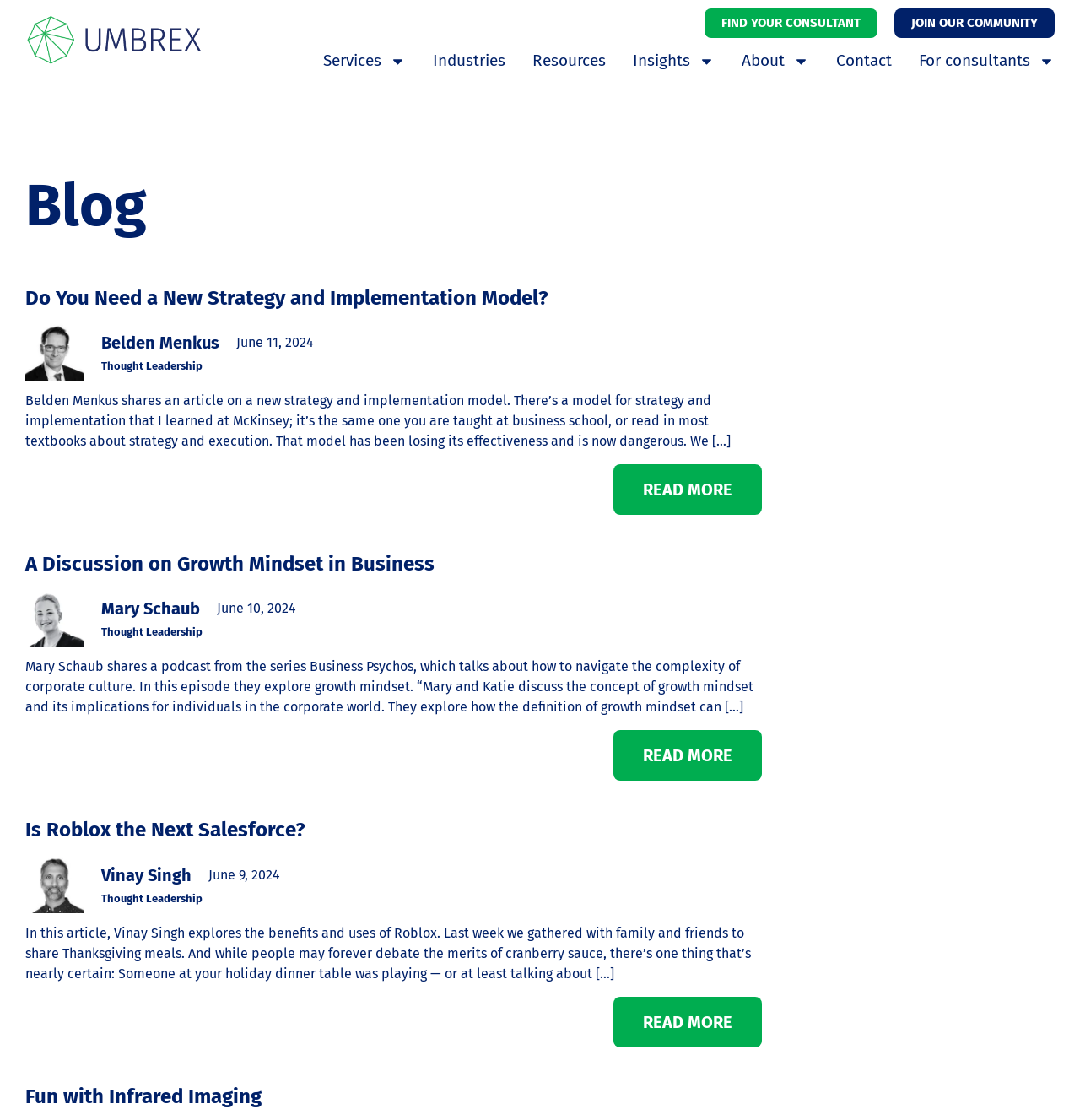How many articles are on the webpage?
Using the information from the image, answer the question thoroughly.

I counted the number of articles on the webpage by looking at the headings and the corresponding links and text. There are four distinct articles, each with a heading, a link to the article, and a brief summary.